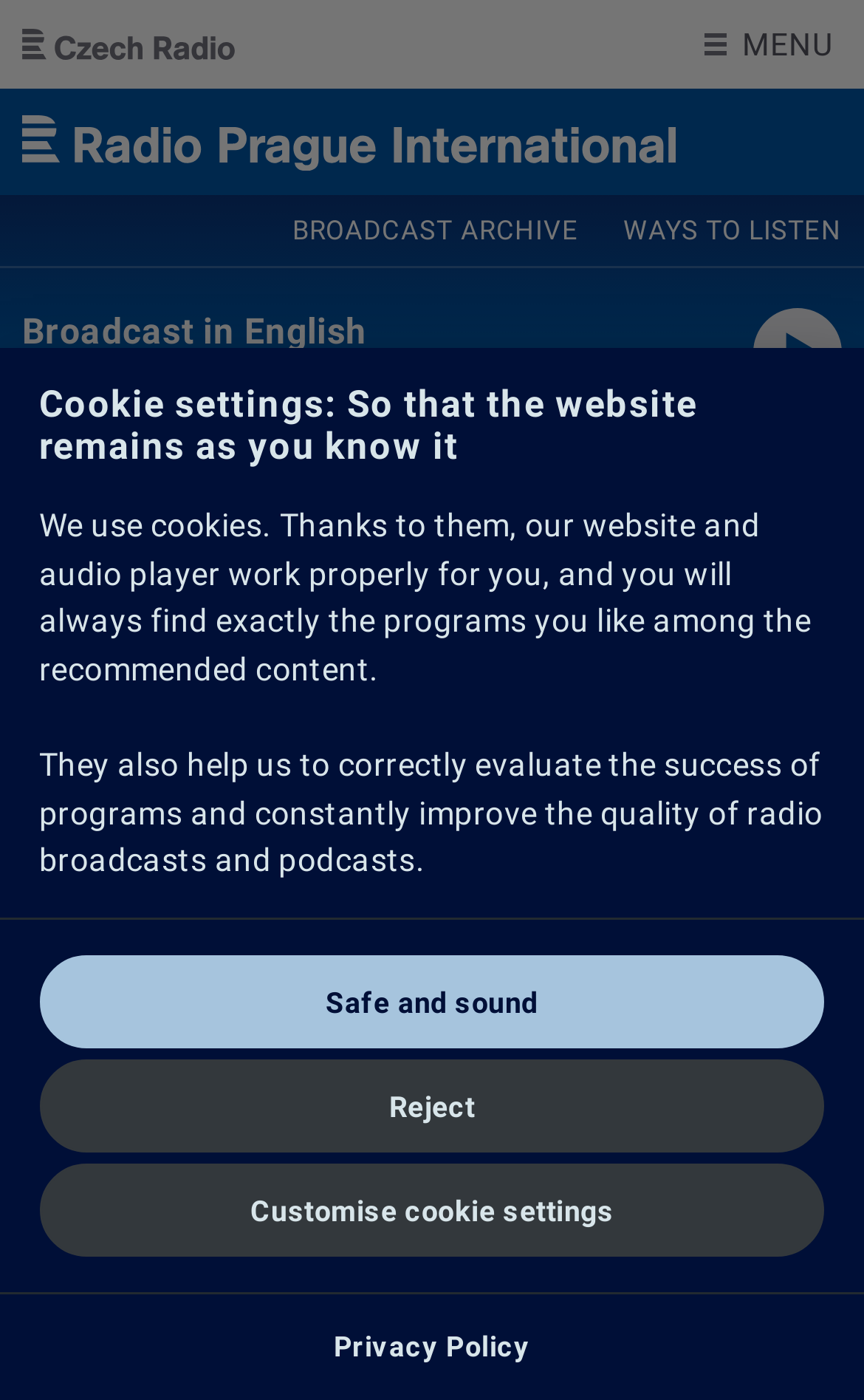Locate the bounding box coordinates of the element that should be clicked to execute the following instruction: "Visit Czech Radio website".

[0.026, 0.0, 0.272, 0.063]